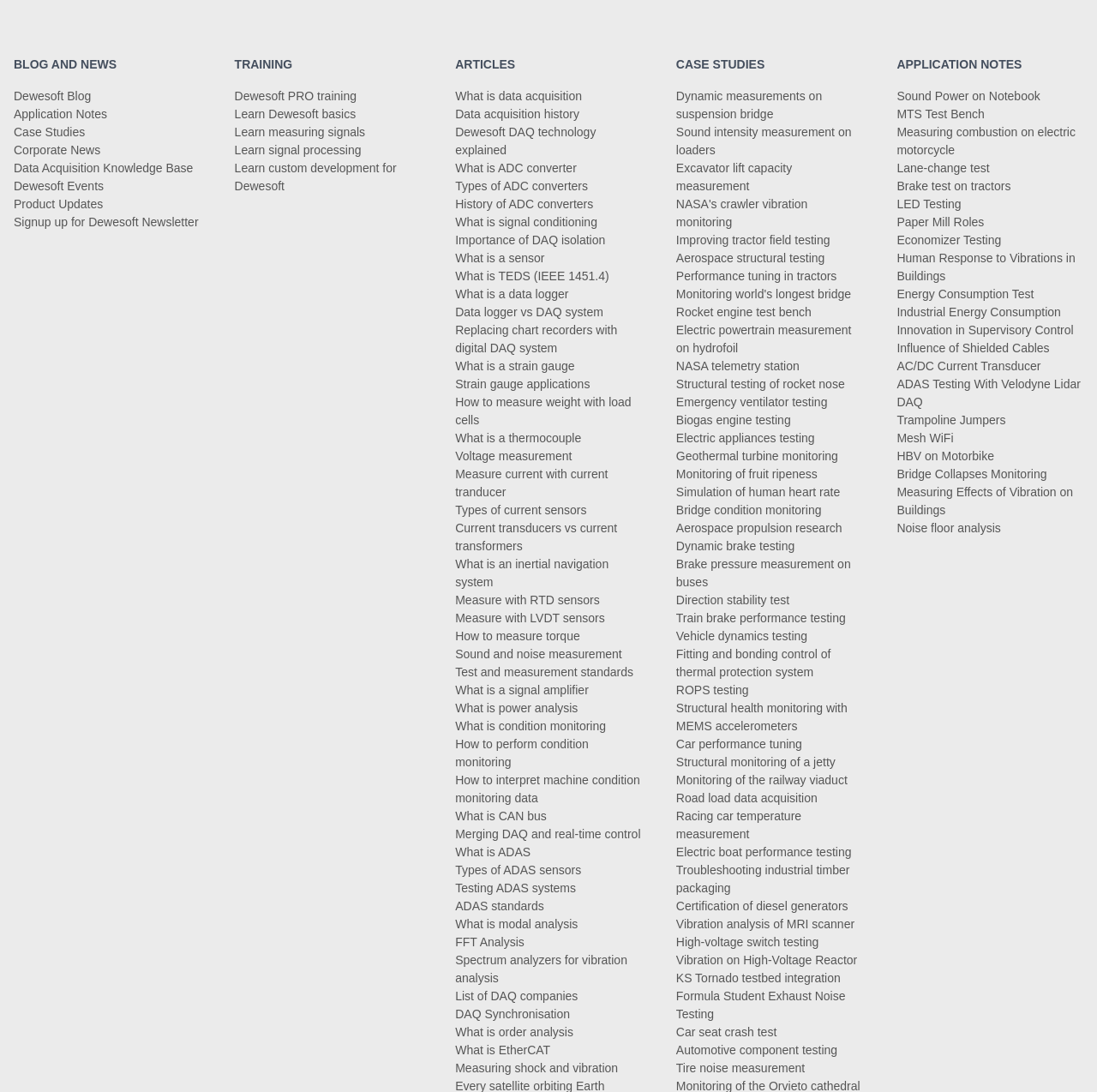What is the topic of the first link under 'CASE STUDIES'?
Look at the screenshot and respond with a single word or phrase.

Dynamic measurements on suspension bridge